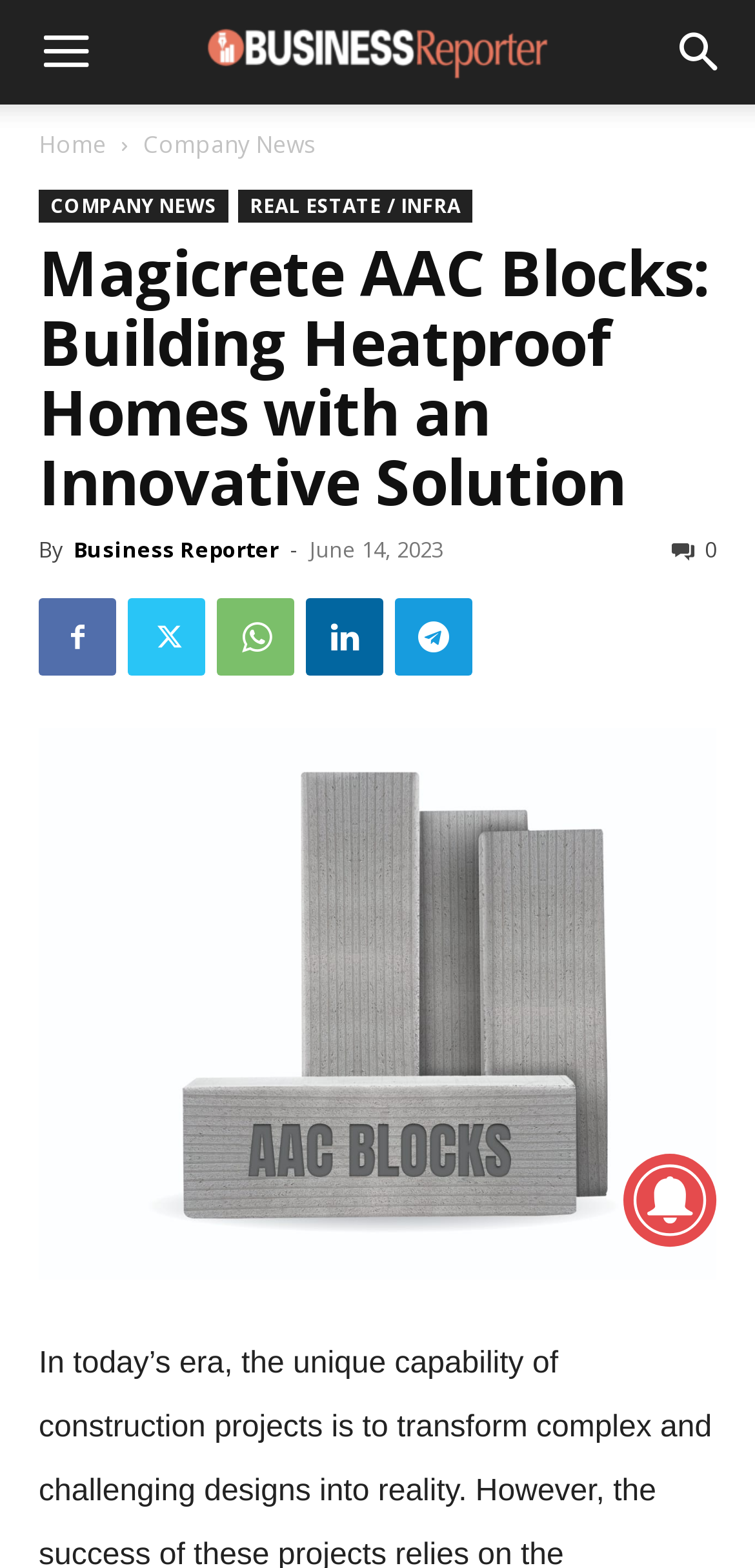What is the purpose of the button at the top left?
Please look at the screenshot and answer in one word or a short phrase.

Menu